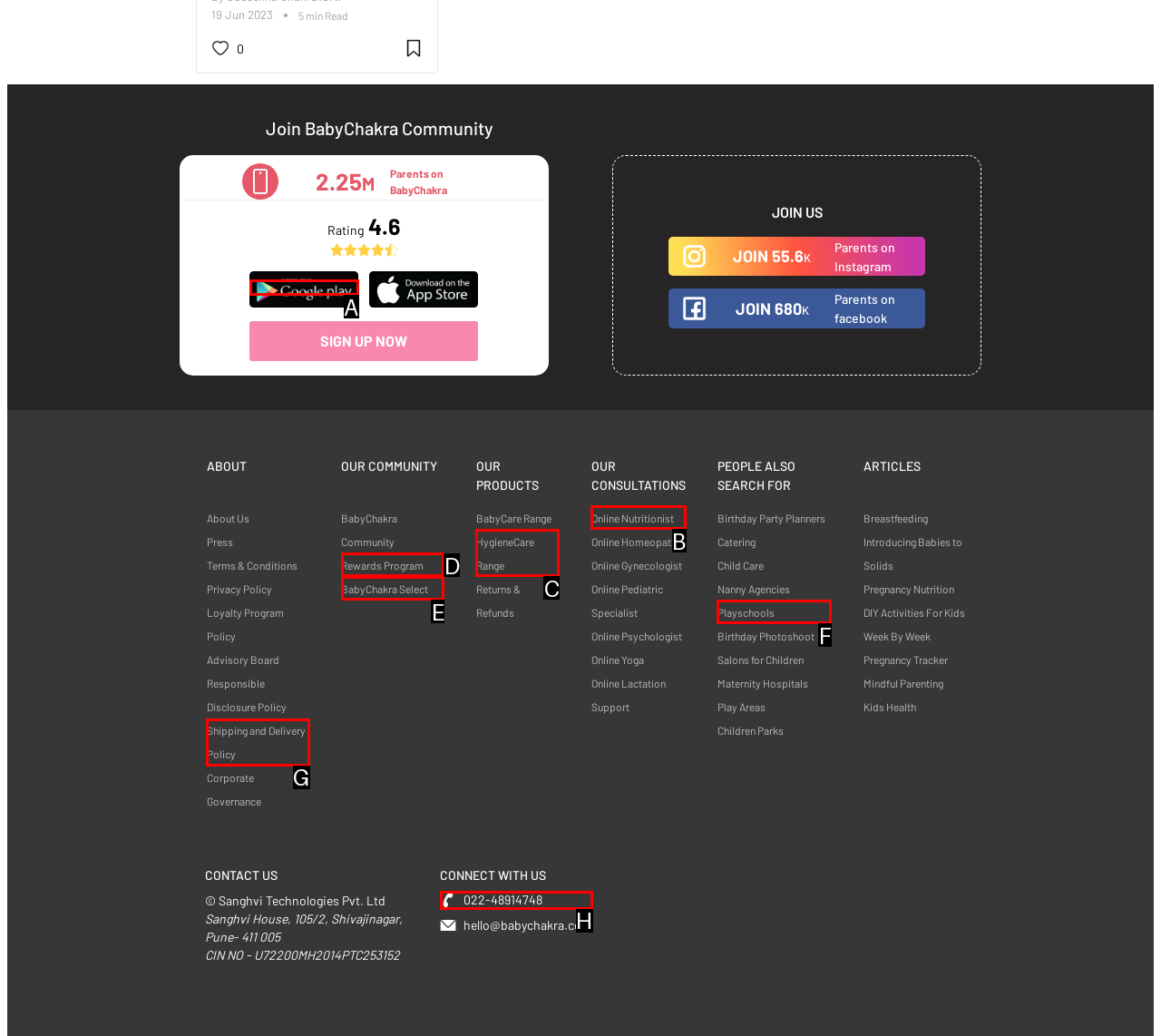Which lettered option should I select to achieve the task: View the Online Nutritionist consultation according to the highlighted elements in the screenshot?

B